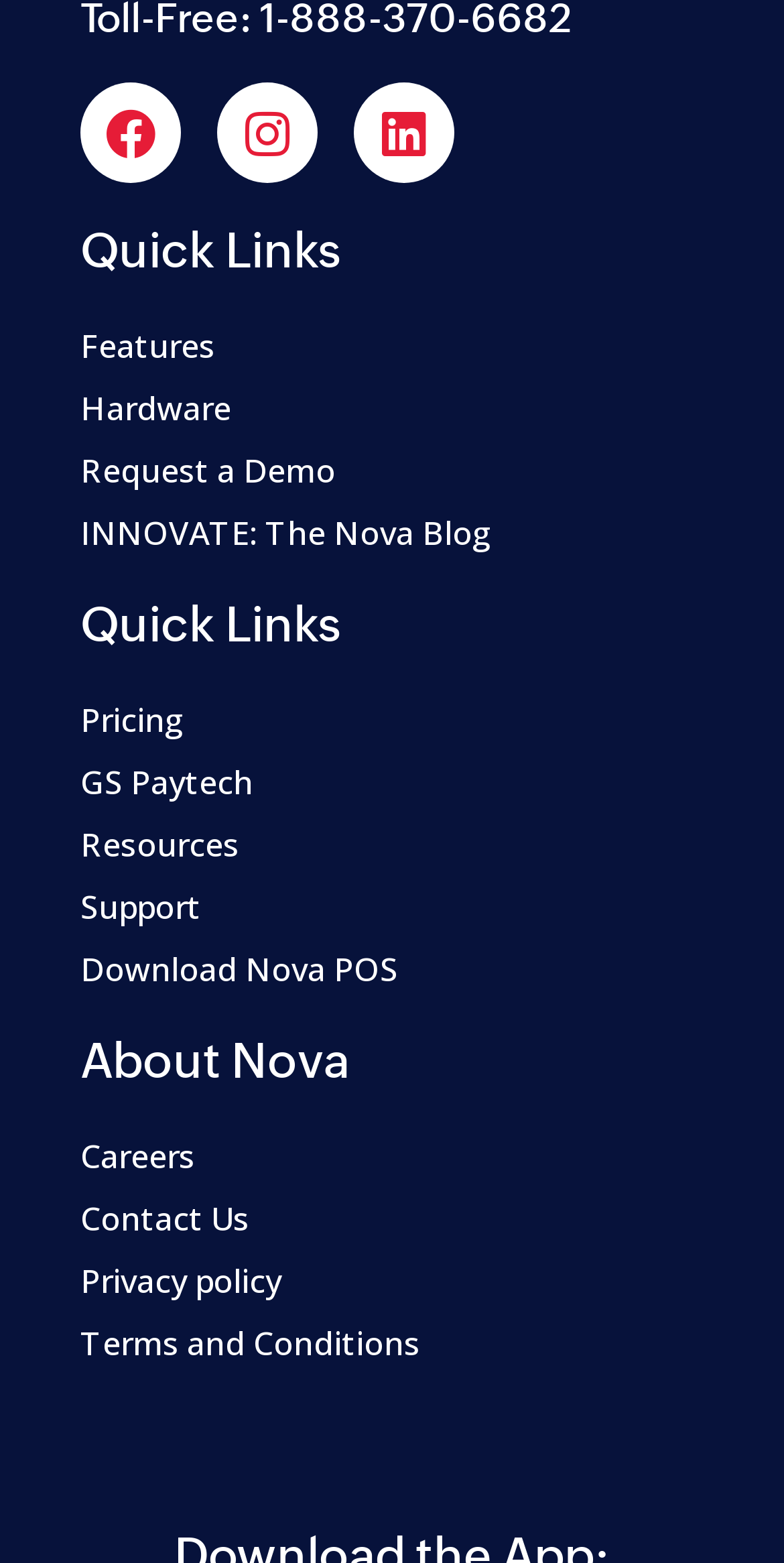Identify the bounding box coordinates of the HTML element based on this description: "Request a Demo".

[0.103, 0.286, 0.897, 0.316]